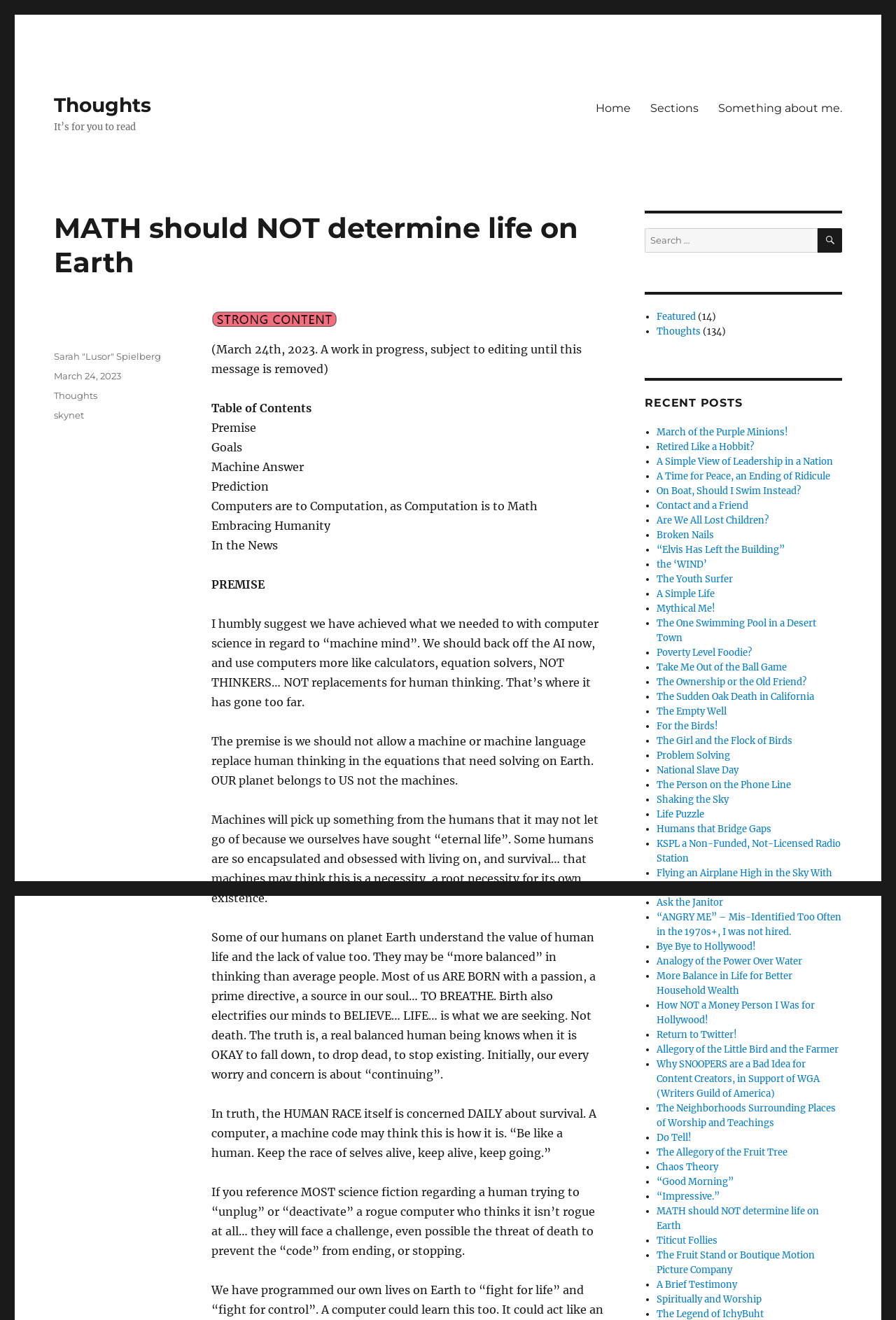Highlight the bounding box coordinates of the element that should be clicked to carry out the following instruction: "visit the author's page". The coordinates must be given as four float numbers ranging from 0 to 1, i.e., [left, top, right, bottom].

[0.06, 0.266, 0.18, 0.274]